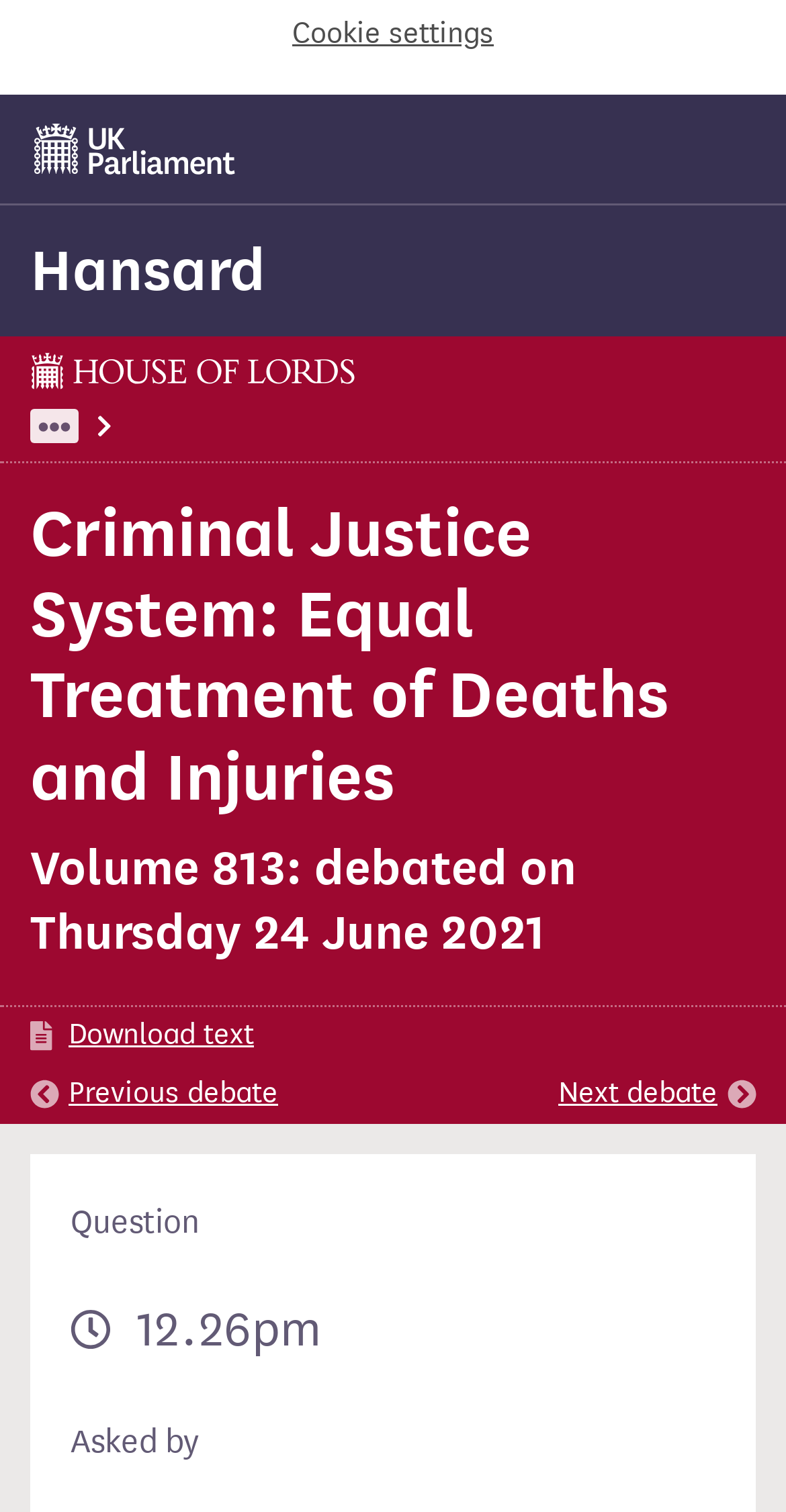Locate the UI element that matches the description alt="pinterest" in the webpage screenshot. Return the bounding box coordinates in the format (top-left x, top-left y, bottom-right x, bottom-right y), with values ranging from 0 to 1.

None